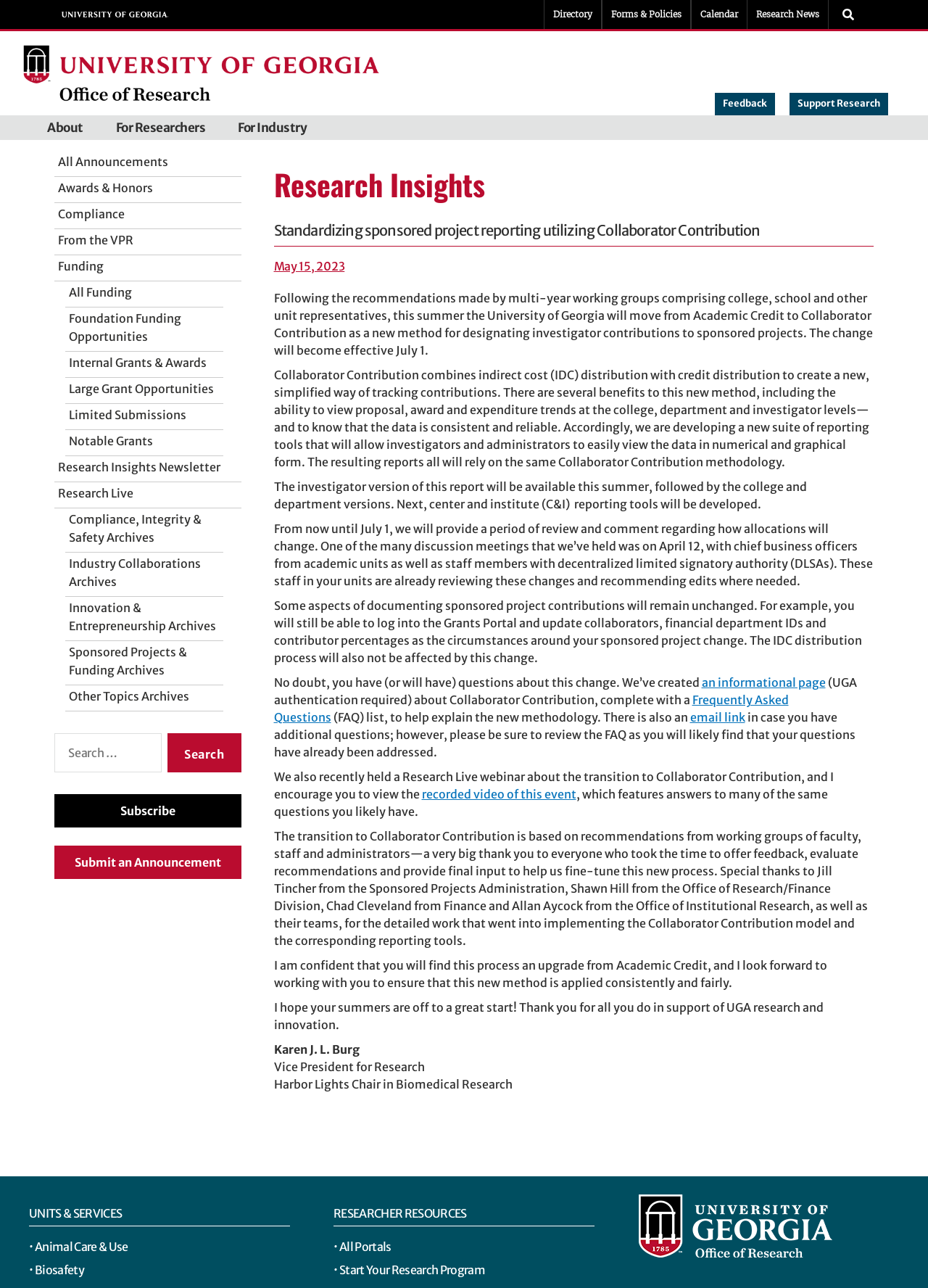Find the bounding box coordinates of the area to click in order to follow the instruction: "Toggle search".

[0.897, 0.0, 0.934, 0.023]